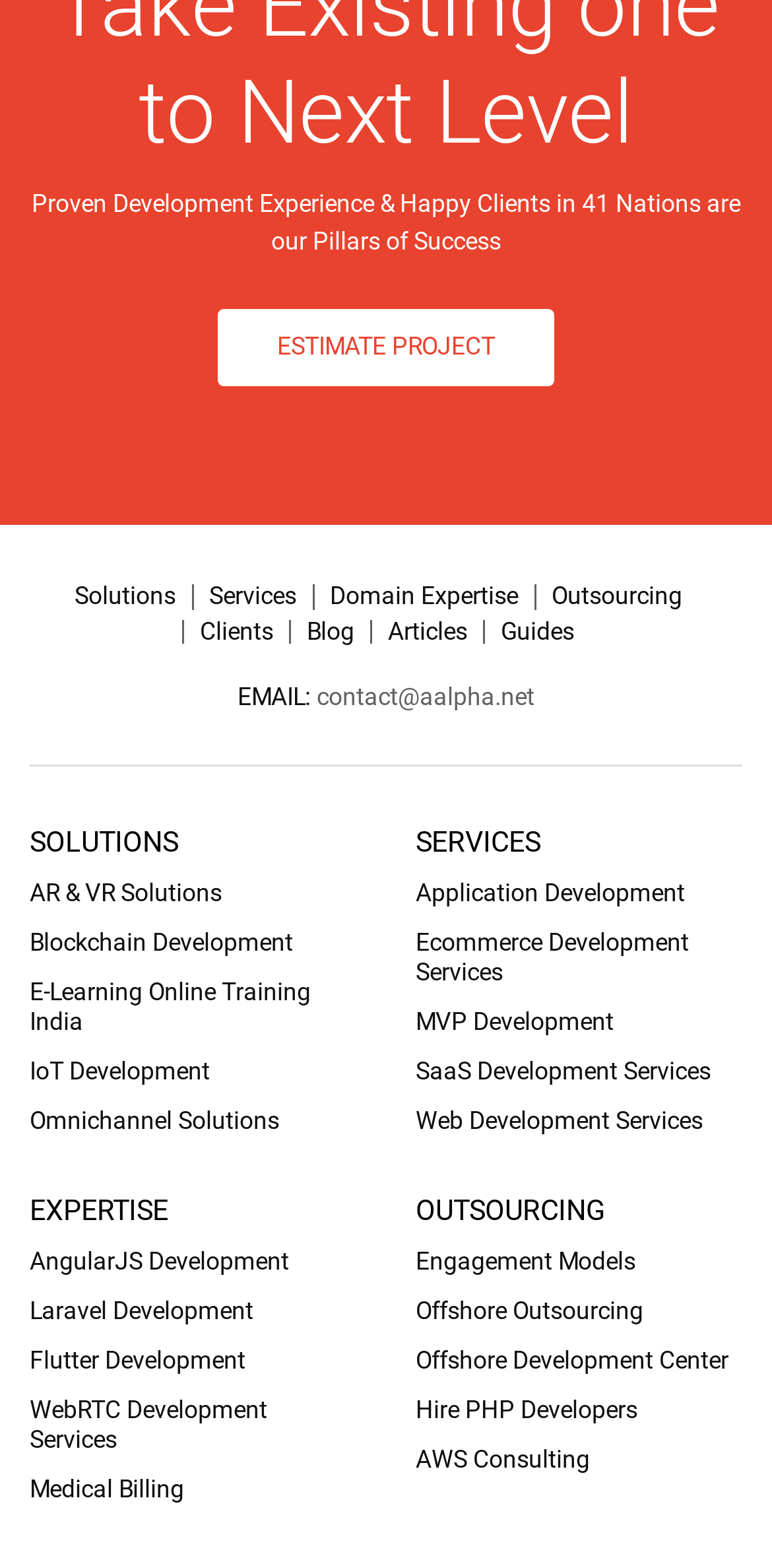What is the company's email address?
Please provide a single word or phrase as your answer based on the image.

contact@aalpha.net